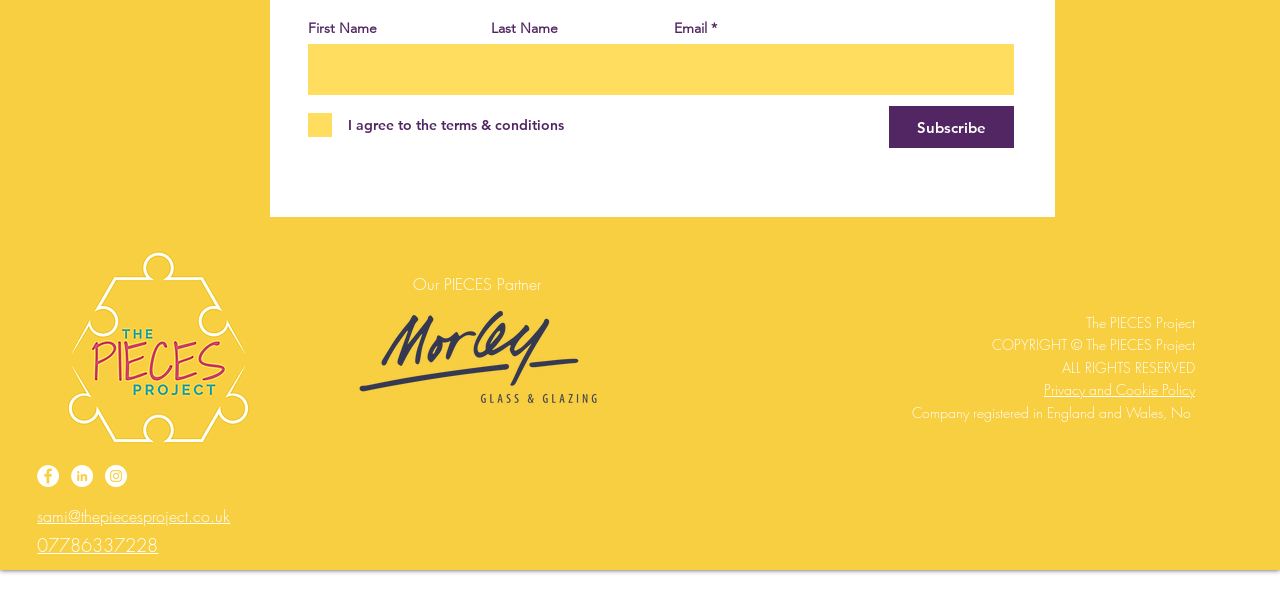Give a one-word or one-phrase response to the question: 
What is the purpose of the checkbox?

Terms and conditions